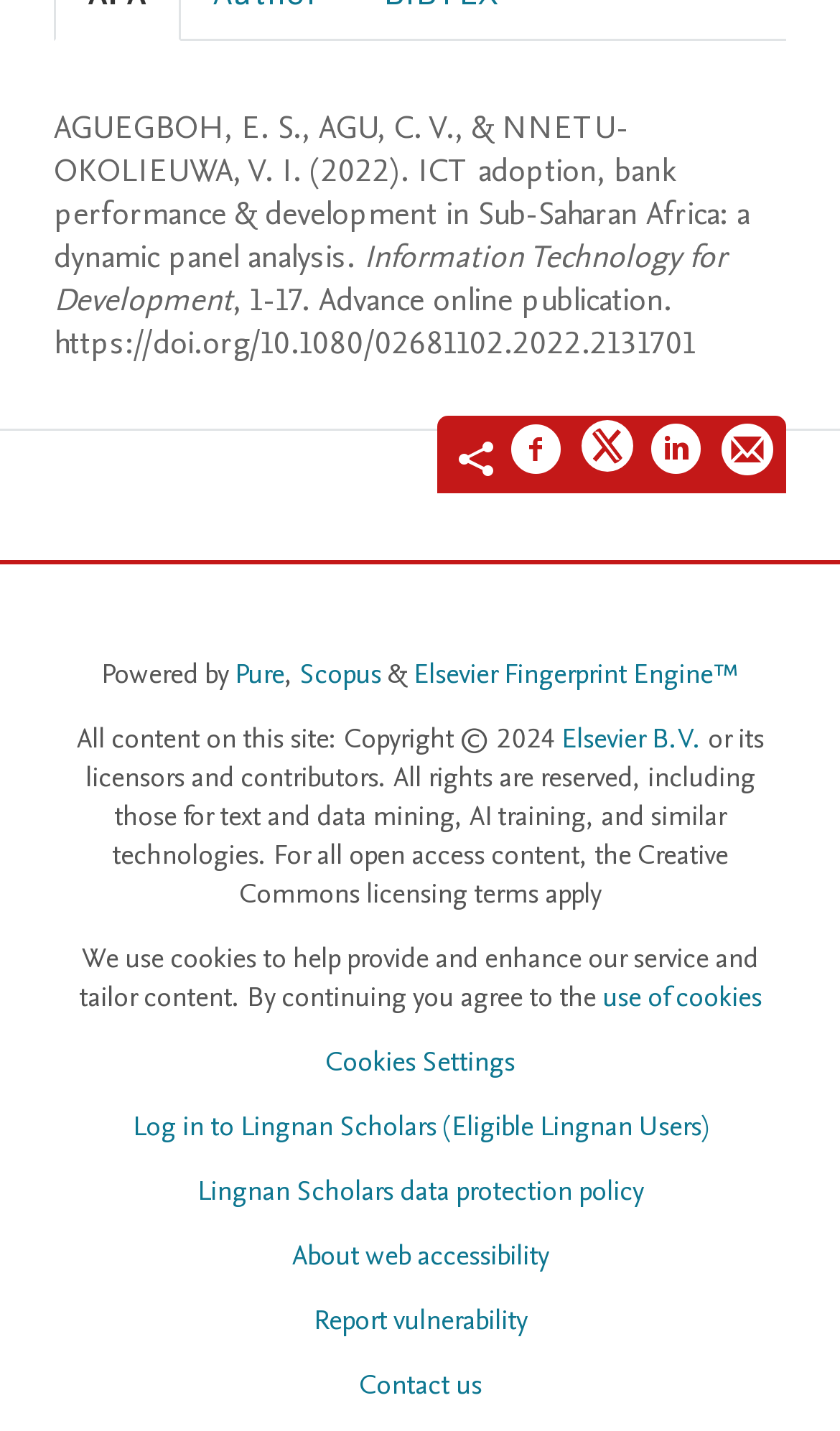Provide the bounding box coordinates of the UI element this sentence describes: "Scopus".

[0.356, 0.457, 0.454, 0.484]